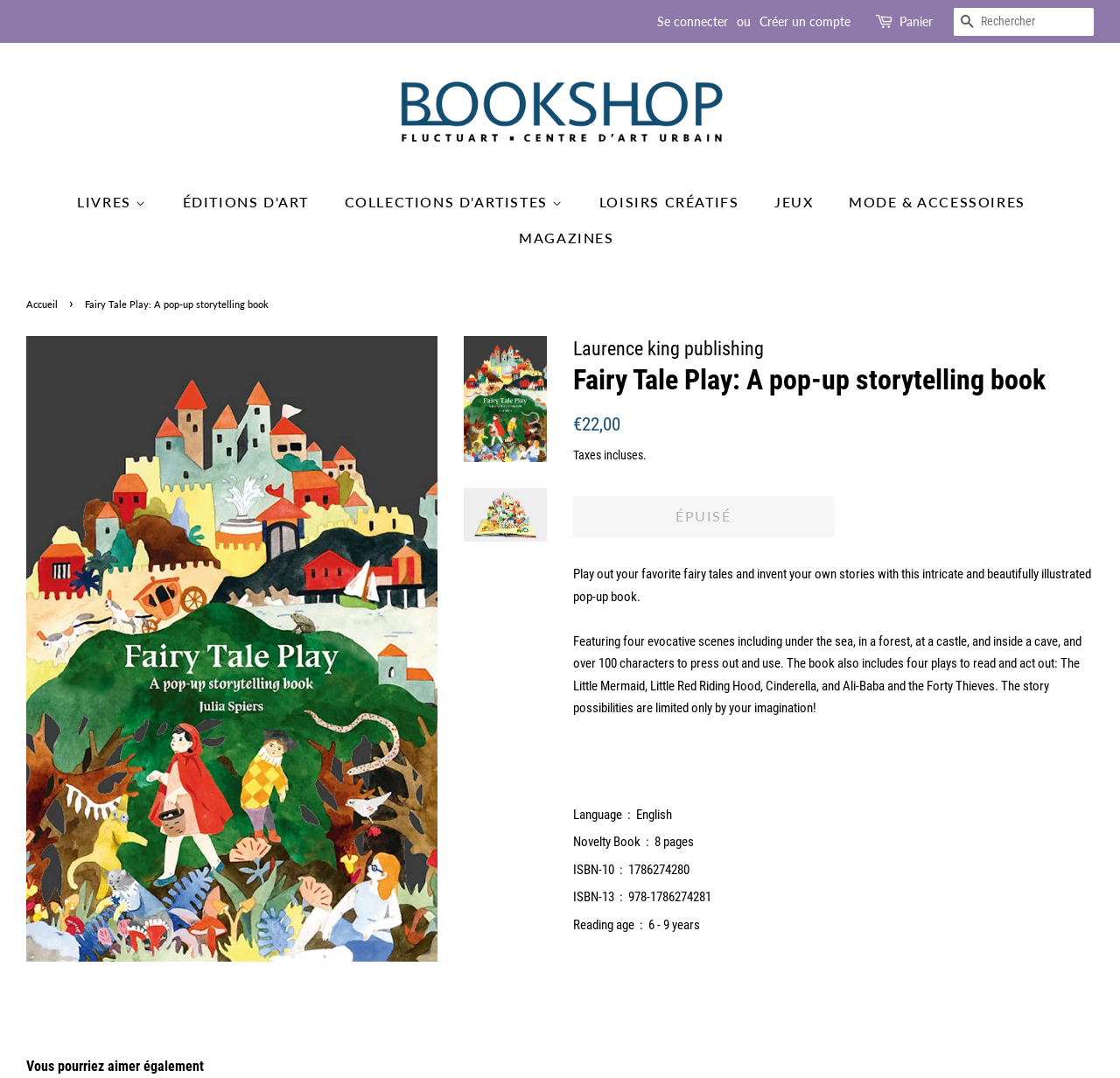What is the recommended reading age for the book? Refer to the image and provide a one-word or short phrase answer.

6 - 9 years